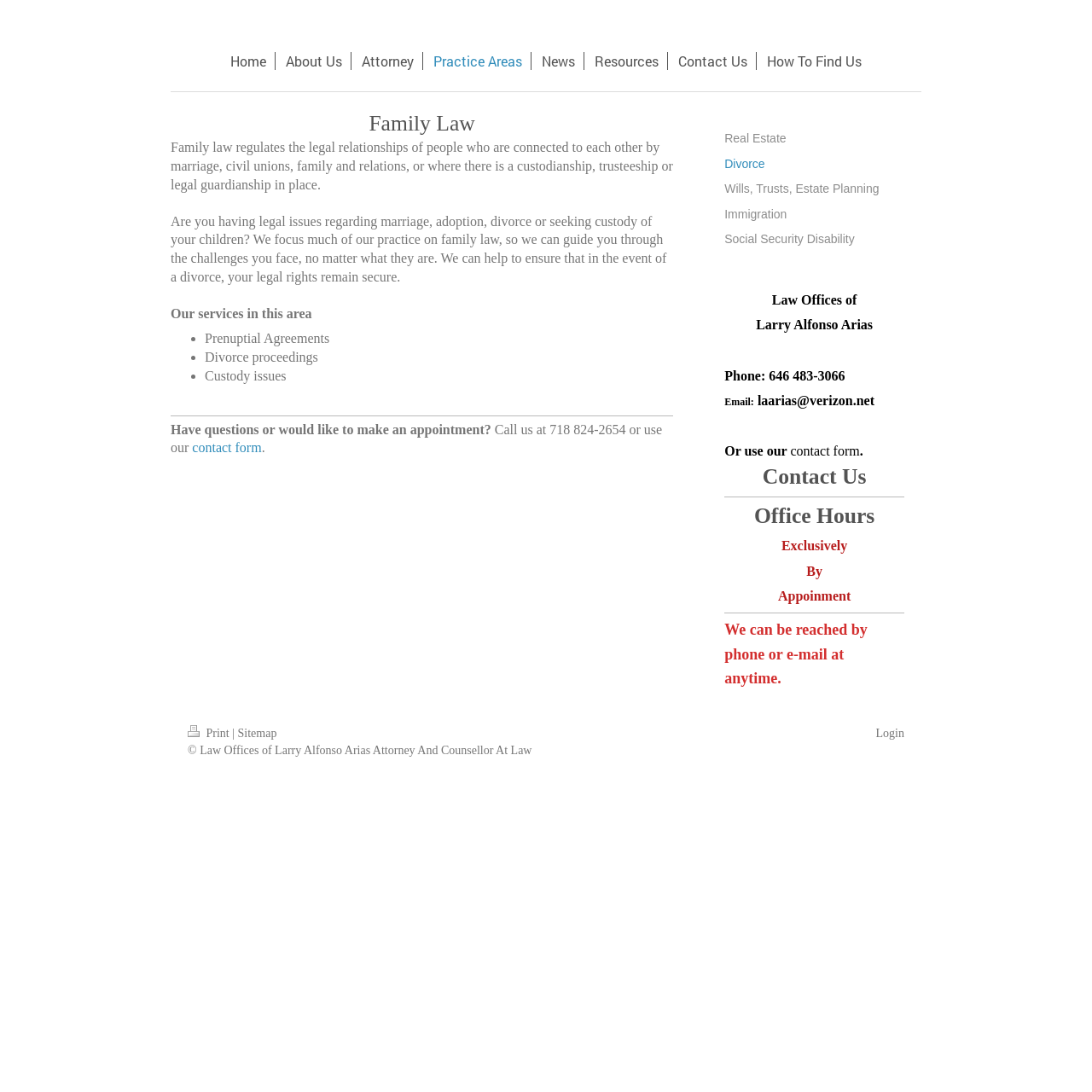Please answer the following query using a single word or phrase: 
What are the practice areas of the law firm?

Family Law, Real Estate, Divorce, Wills, Trusts, Estate Planning, Immigration, Social Security Disability